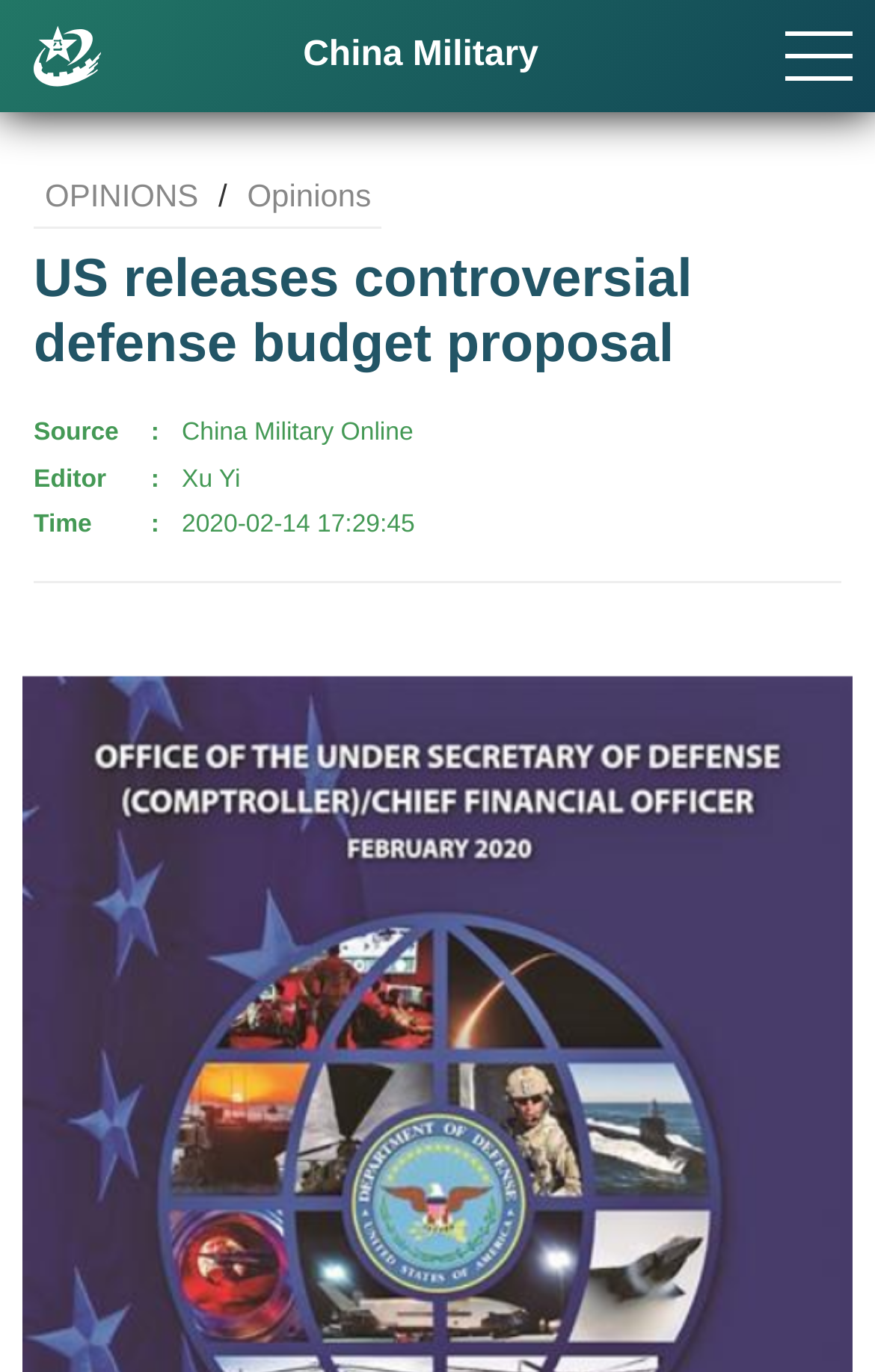Using the information in the image, could you please answer the following question in detail:
When was the article published?

I found the answer by looking at the description list term element that contains the static text 'Time' and its corresponding detail element that contains the static text '2020-02-14 17:29:45'.